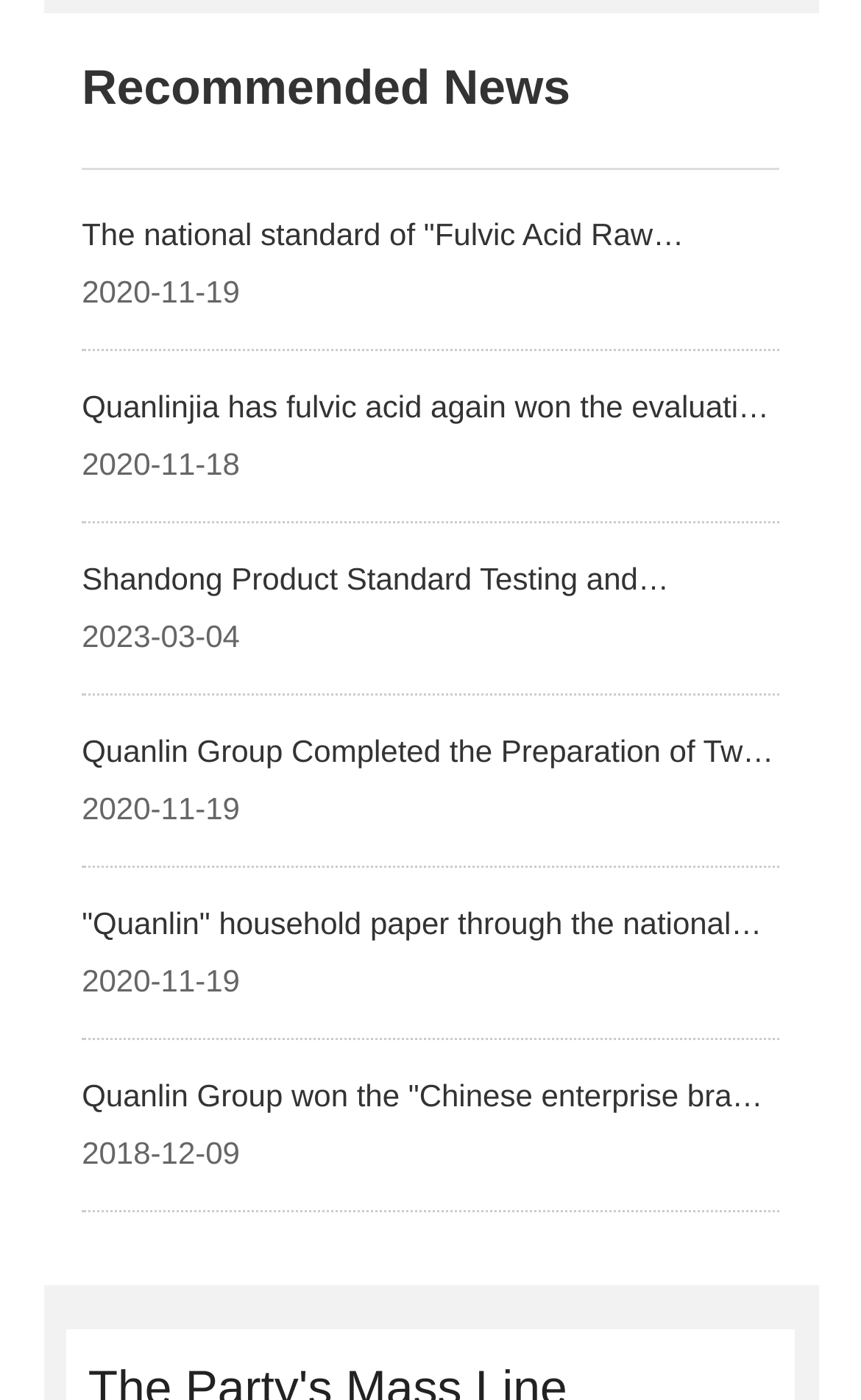Extract the bounding box coordinates for the UI element described by the text: "Join us". The coordinates should be in the form of [left, top, right, bottom] with values between 0 and 1.

[0.051, 0.098, 0.949, 0.132]